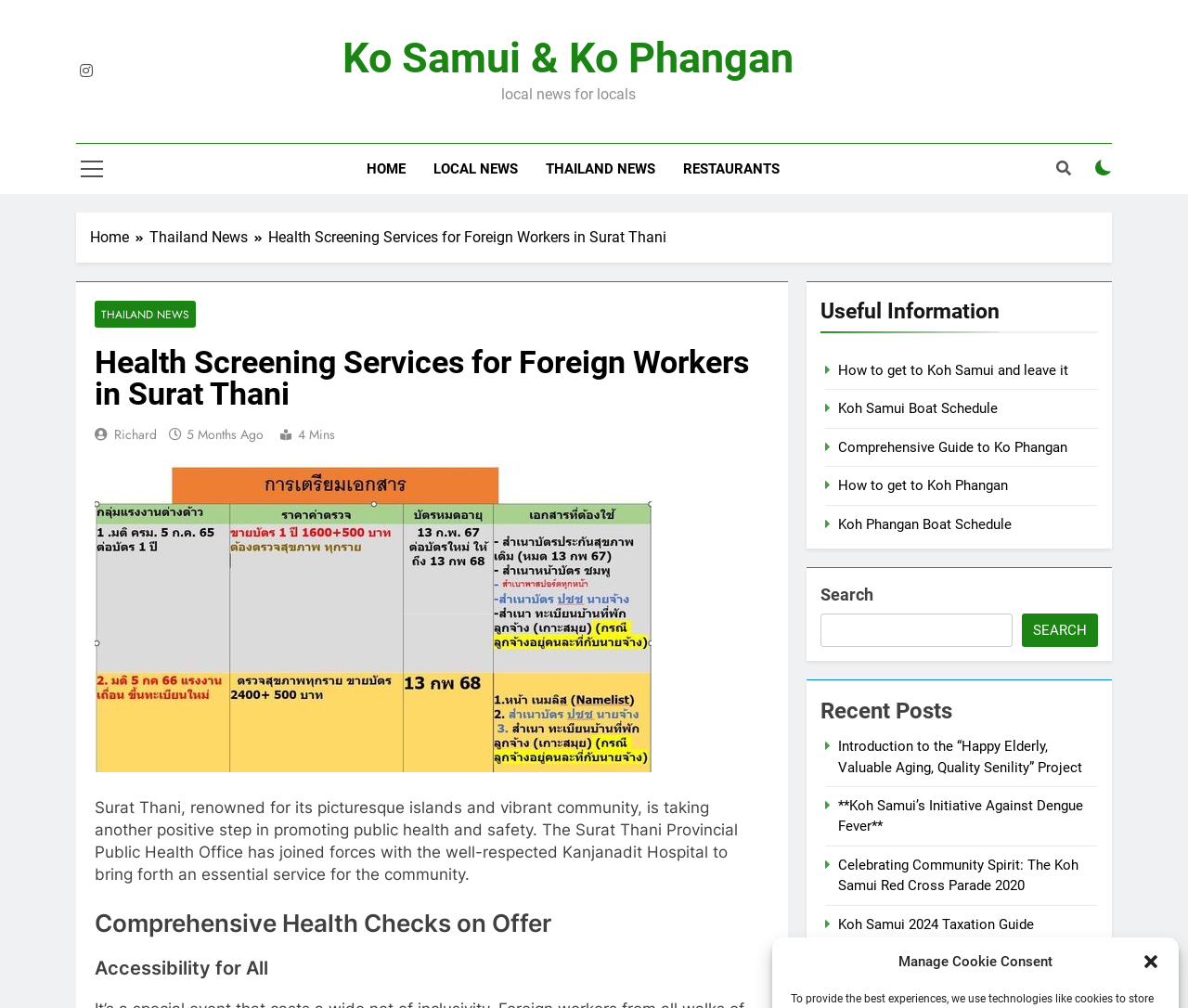Detail the webpage's structure and highlights in your description.

The webpage is about health screening services for foreign workers in Surat Thani, specifically on the islands of Ko Samui and Ko Phangan. At the top right corner, there is a close dialog button. Below it, there are several links, including "Ko Samui & Ko Phangan", "HOME", "LOCAL NEWS", "THAILAND NEWS", and "RESTAURANTS". 

On the left side, there is a navigation menu with breadcrumbs, showing the path "Home > Thailand News > Health Screening Services for Foreign Workers in Surat Thani". 

The main content area is divided into several sections. The first section has a heading "Health Screening Services for Foreign Workers in Surat Thani" and a brief introduction to the service, which is a collaboration between the Surat Thani Provincial Public Health Office and Kanjanadit Hospital. 

Below the introduction, there are three headings: "Comprehensive Health Checks on Offer", "Accessibility for All", and "Useful Information". The "Useful Information" section contains several links to related articles, such as "How to get to Koh Samui and leave it", "Koh Samui Boat Schedule", and "Comprehensive Guide to Ko Phangan". 

On the right side, there is a search bar with a search button. Below the search bar, there is a "Recent Posts" section with links to several news articles, including "Introduction to the “Happy Elderly, Valuable Aging, Quality Senility” Project", "**Koh Samui’s Initiative Against Dengue Fever**", and "Celebrating Community Spirit: The Koh Samui Red Cross Parade 2020".